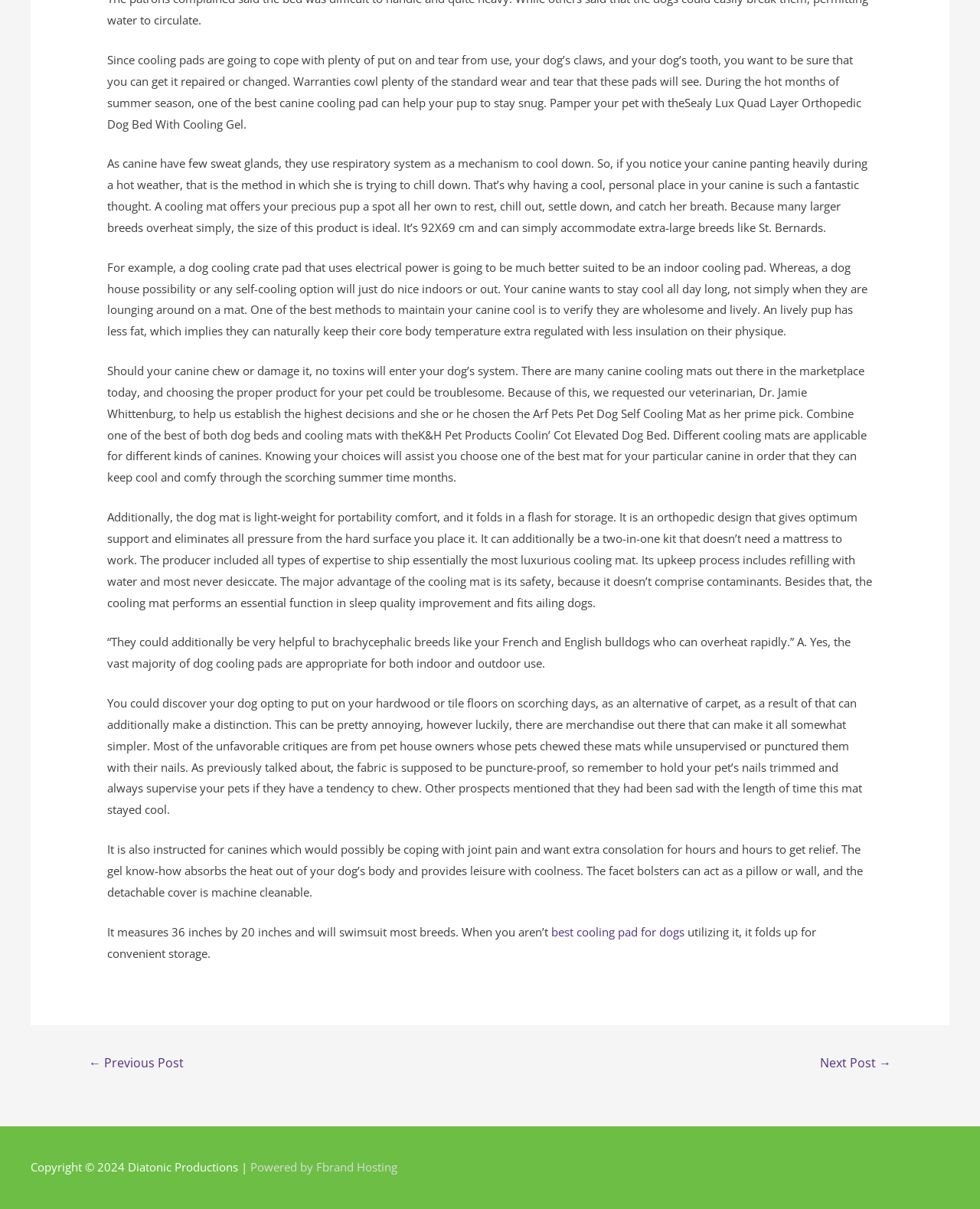Based on the image, please respond to the question with as much detail as possible:
What is the importance of a warranty for a dog cooling pad?

The webpage highlights the importance of a warranty for a dog cooling pad, as it covers the standard wear and tear that these pads will see. This is especially important because dogs can be rough on their cooling pads, and a warranty can provide peace of mind for dog owners.